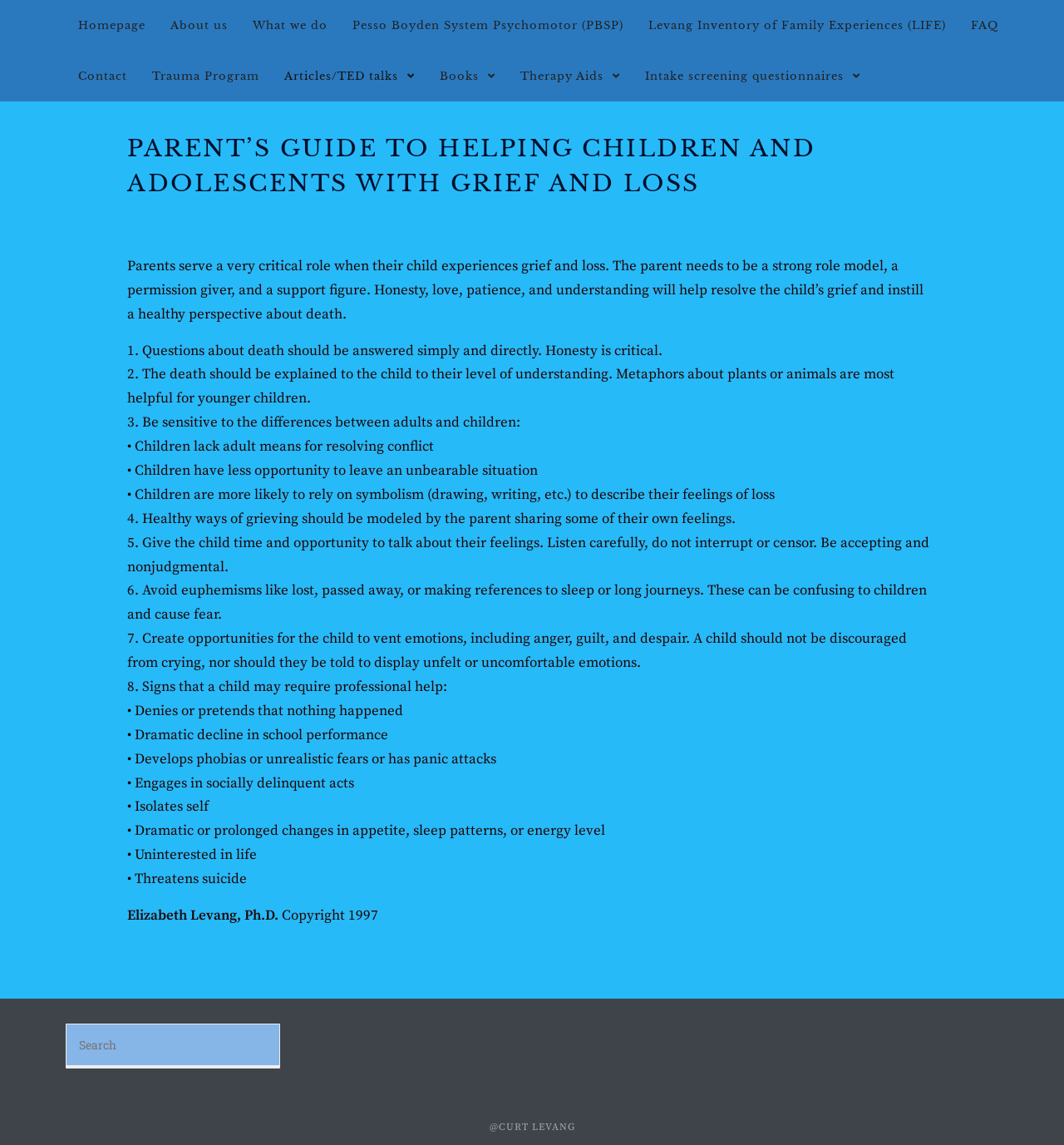Find the bounding box coordinates of the area to click in order to follow the instruction: "Click on the 'Homepage' link".

[0.062, 0.0, 0.148, 0.044]